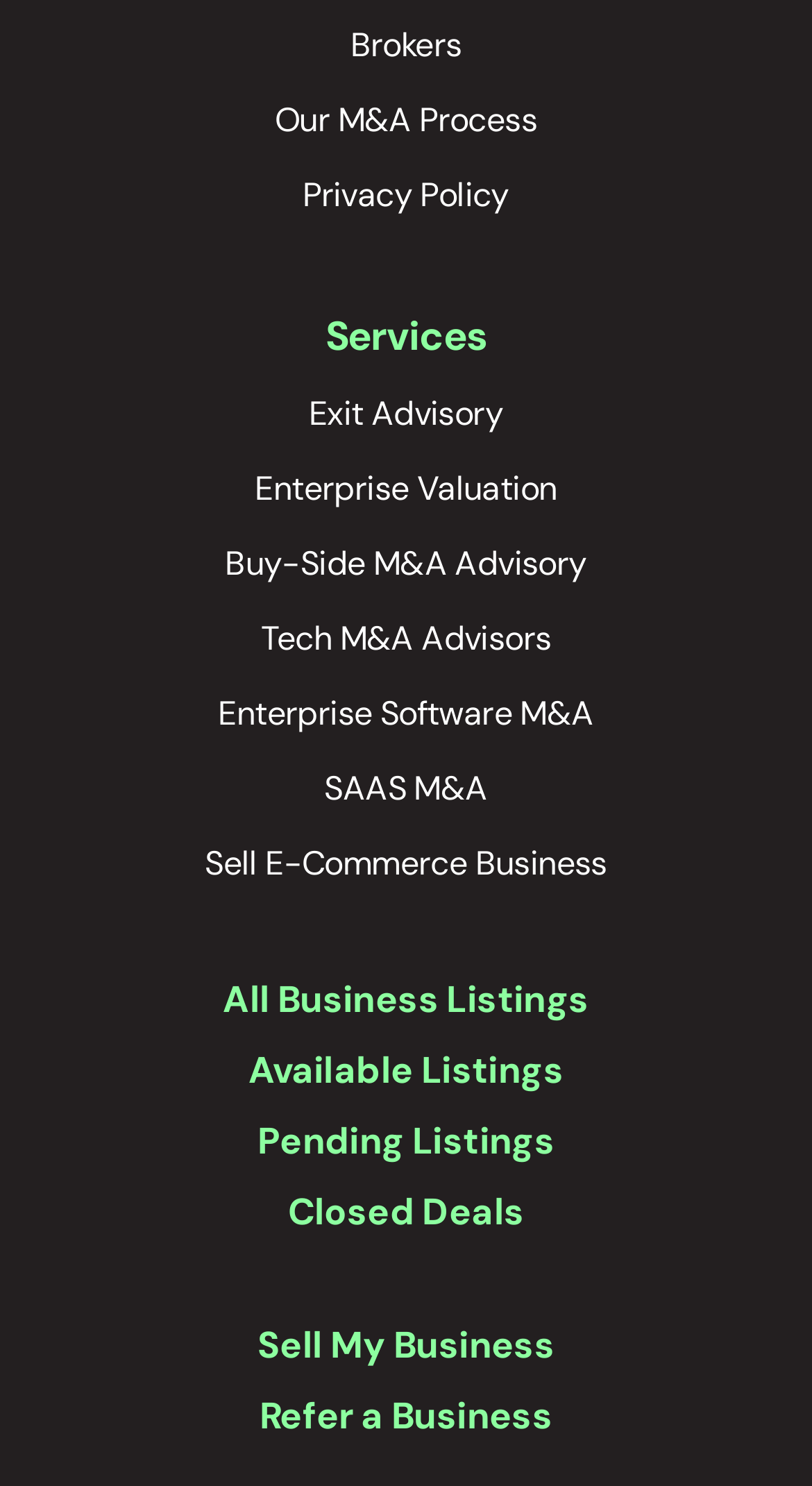Analyze the image and deliver a detailed answer to the question: What is the last link on the webpage?

By analyzing the y2 coordinates of the bounding box, I found that the link 'Refer a Business' has the largest y2 value, which means it is located at the bottom of the webpage.